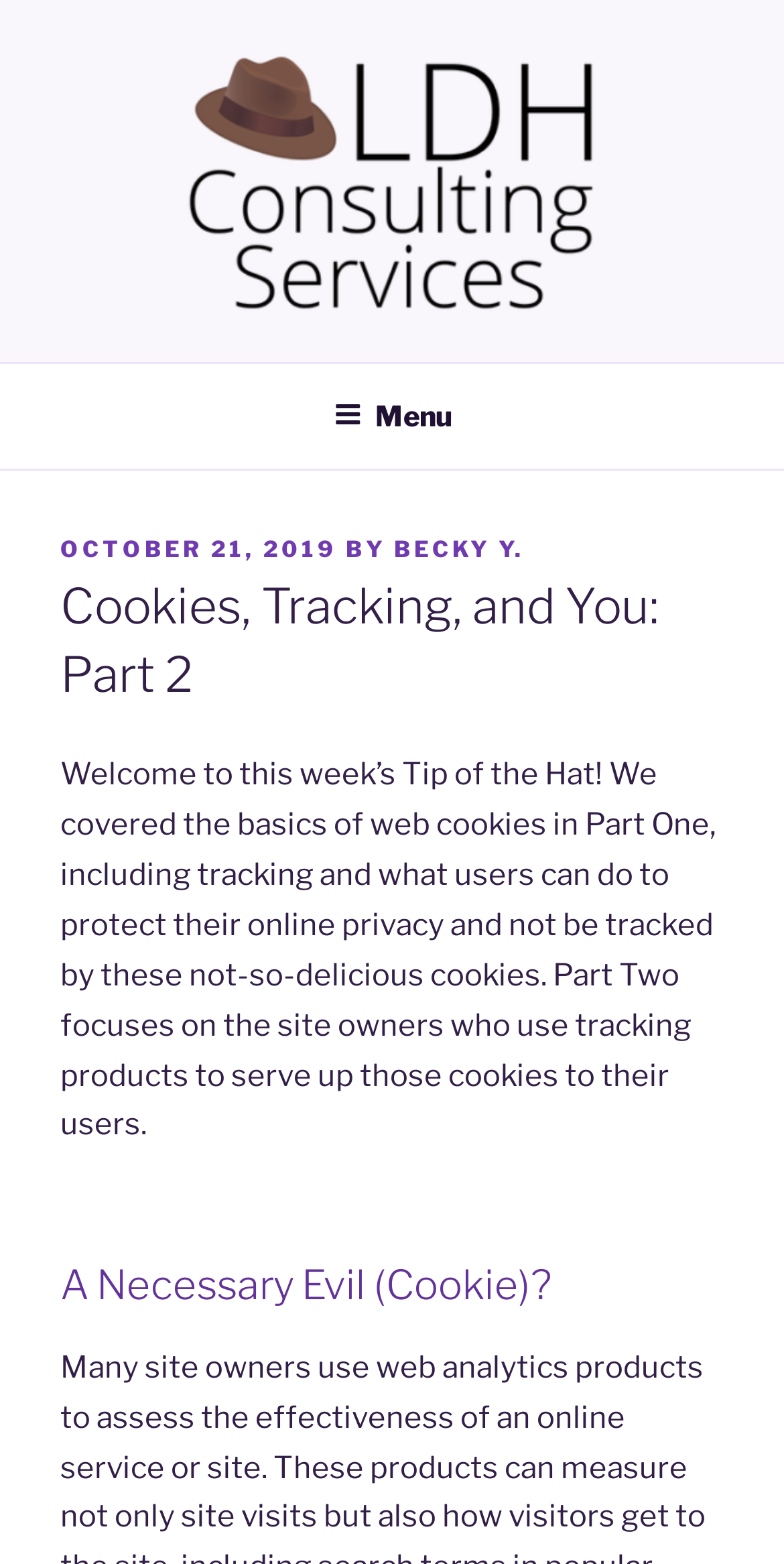Locate the UI element described by Becky Y. in the provided webpage screenshot. Return the bounding box coordinates in the format (top-left x, top-left y, bottom-right x, bottom-right y), ensuring all values are between 0 and 1.

[0.503, 0.342, 0.669, 0.36]